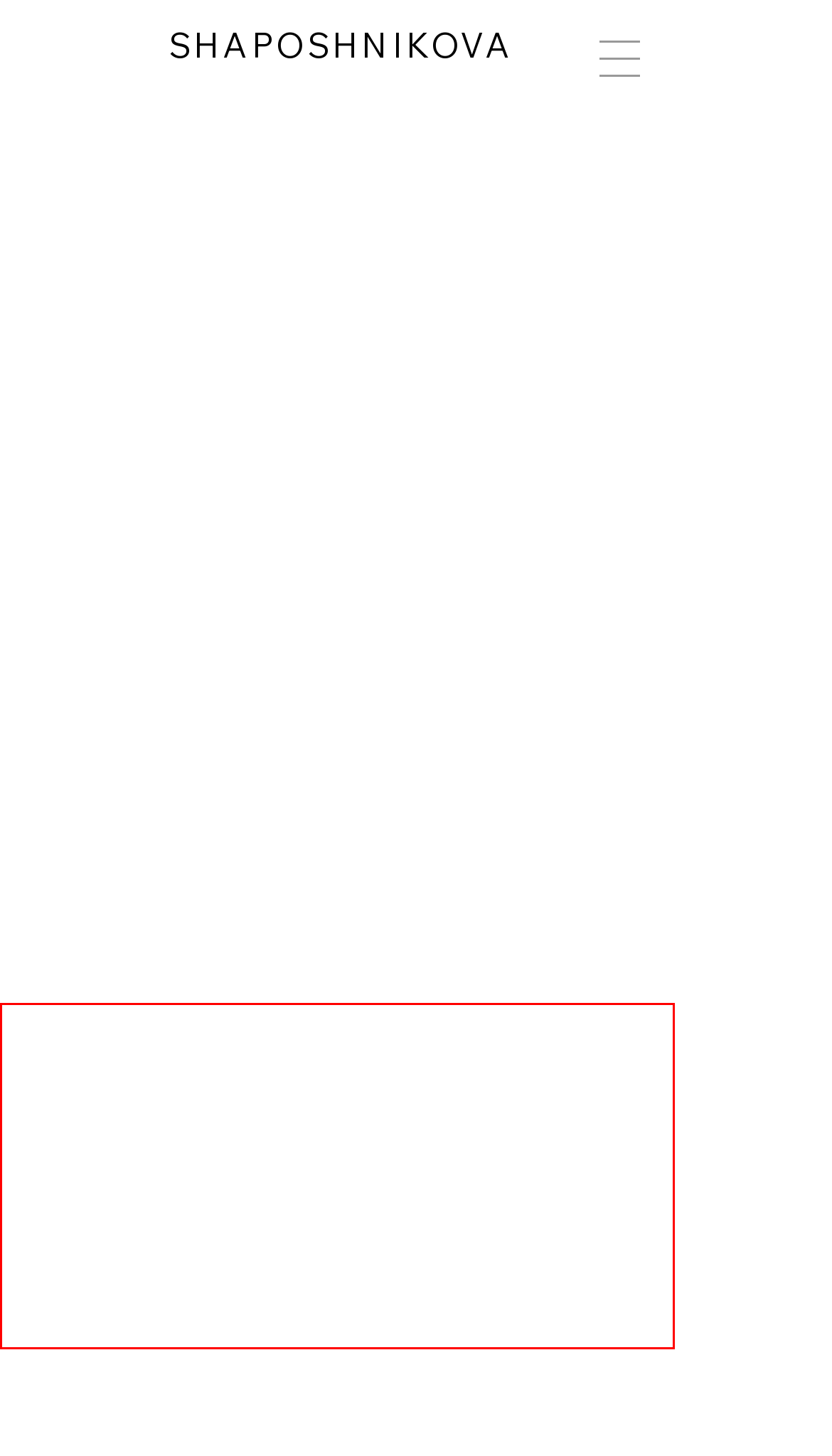You are looking at a screenshot of a webpage with a red rectangle bounding box. Use OCR to identify and extract the text content found inside this red bounding box.

Irina Shaposhnikova is an artist and costume designer who creates work internationally for theatre, opera, dance, film and special projects. Her vision and aesthetics focuses on highly innovative design using latest cutting edge materials and techniques on a wide range of costume and art projects. She finds inspiration in craftsmanship, experimenting with unconventional pattern-making and assembly techniques.